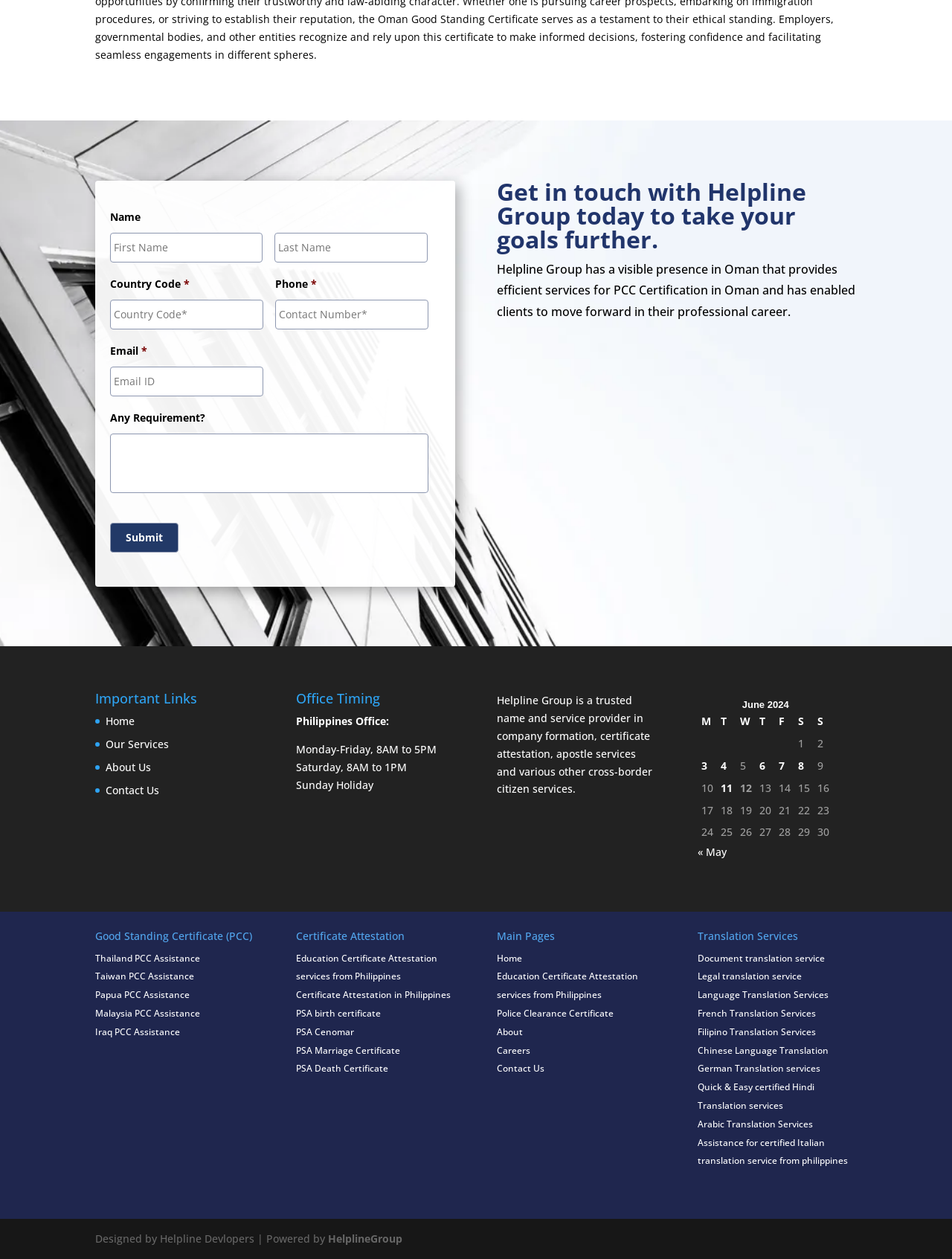Identify the bounding box coordinates of the region that should be clicked to execute the following instruction: "View June 2024 calendar".

[0.733, 0.556, 0.875, 0.67]